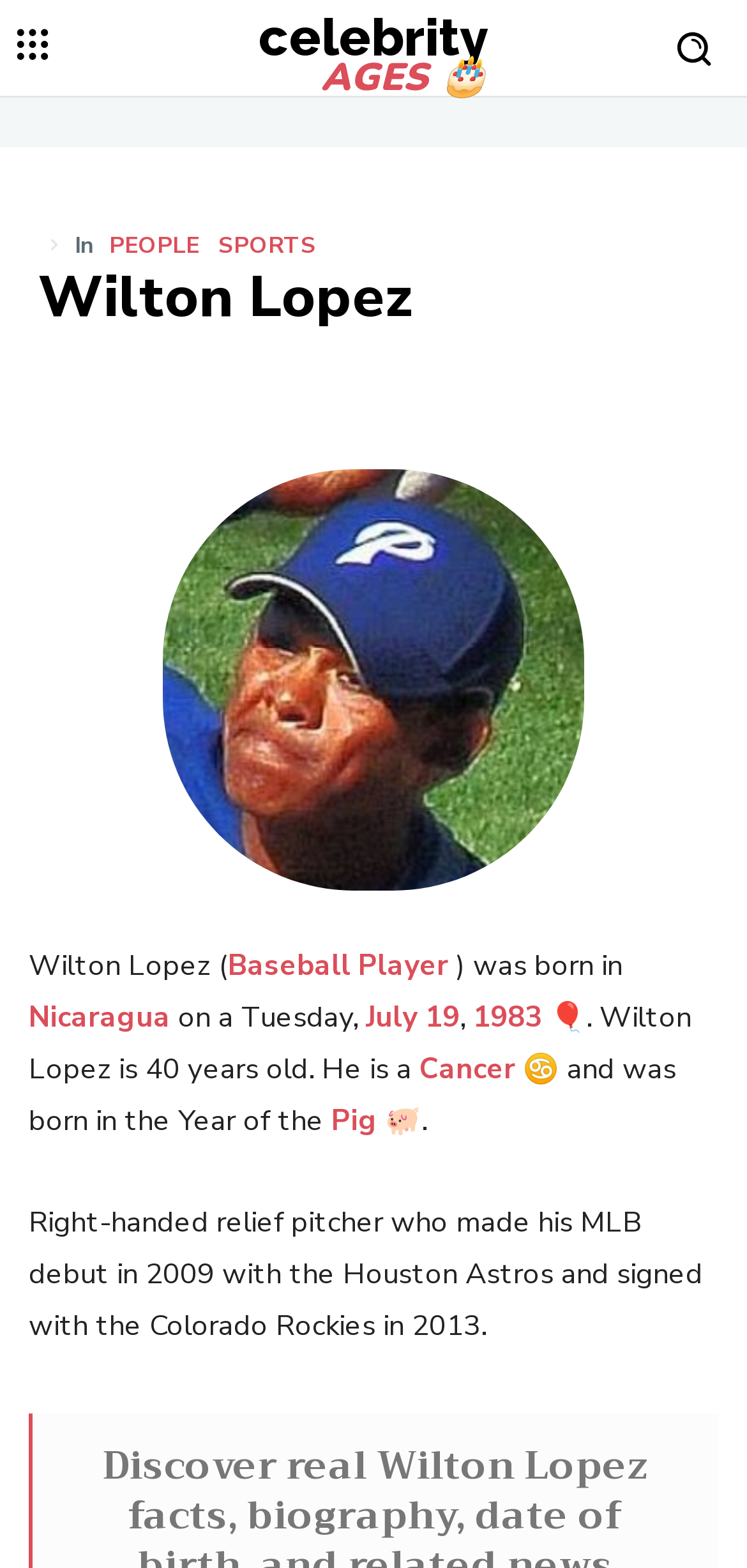Pinpoint the bounding box coordinates of the element to be clicked to execute the instruction: "click on the 'celebrity AGES 🎂' link".

[0.346, 0.007, 0.654, 0.062]